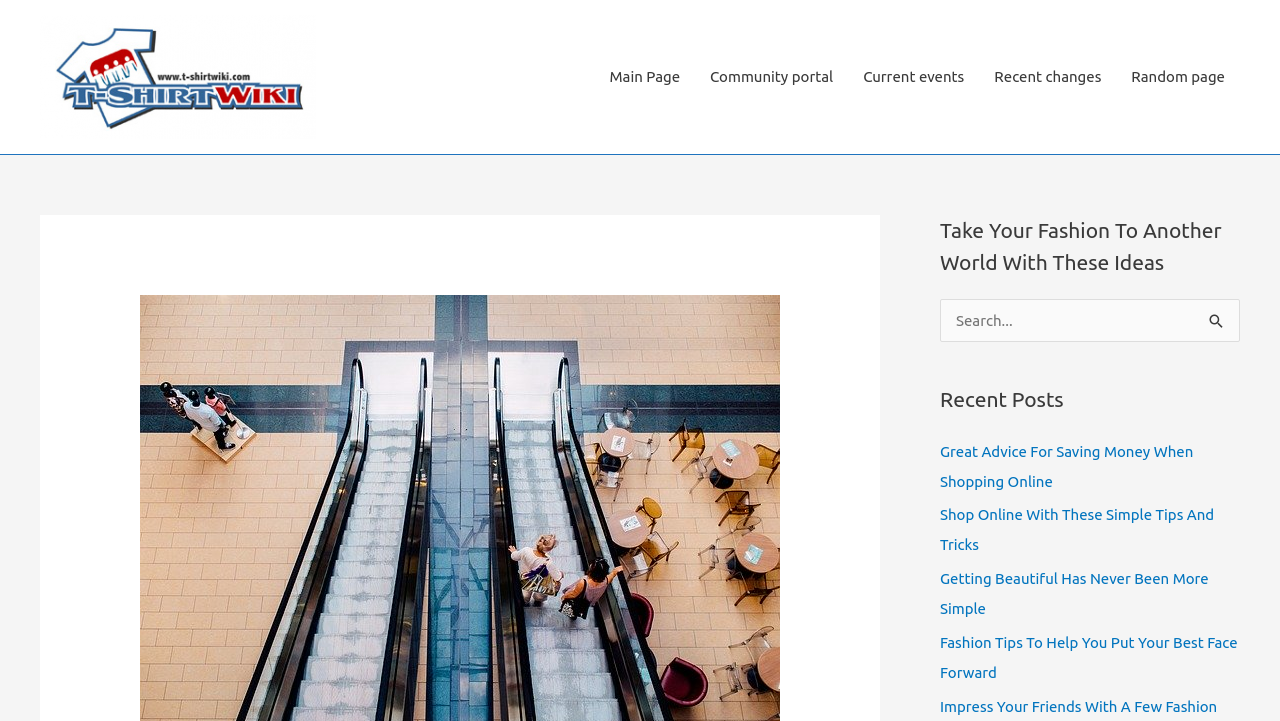Describe the webpage meticulously, covering all significant aspects.

The webpage is about online shopping, specifically focused on T-shirts, as indicated by the title "Online Shopping: What You Need To Know – T Shirts Wiki". 

At the top left, there is a link to "T-Shirts" accompanied by an image with the same name. 

On the top right, there is a navigation section labeled "Site Navigation" containing five links: "Main Page", "Community portal", "Current events", "Recent changes", and "Random page". 

Below the navigation section, on the right side of the page, there is a complementary section with a heading "Take Your Fashion To Another World With These Ideas". 

Underneath the heading, there is a search box with a label "Search for:" and a "Search" button. 

Further down, there is another heading "Recent Posts" followed by four links to articles: "Great Advice For Saving Money When Shopping Online", "Shop Online With These Simple Tips And Tricks", "Getting Beautiful Has Never Been More Simple", and "Fashion Tips To Help You Put Your Best Face Forward".